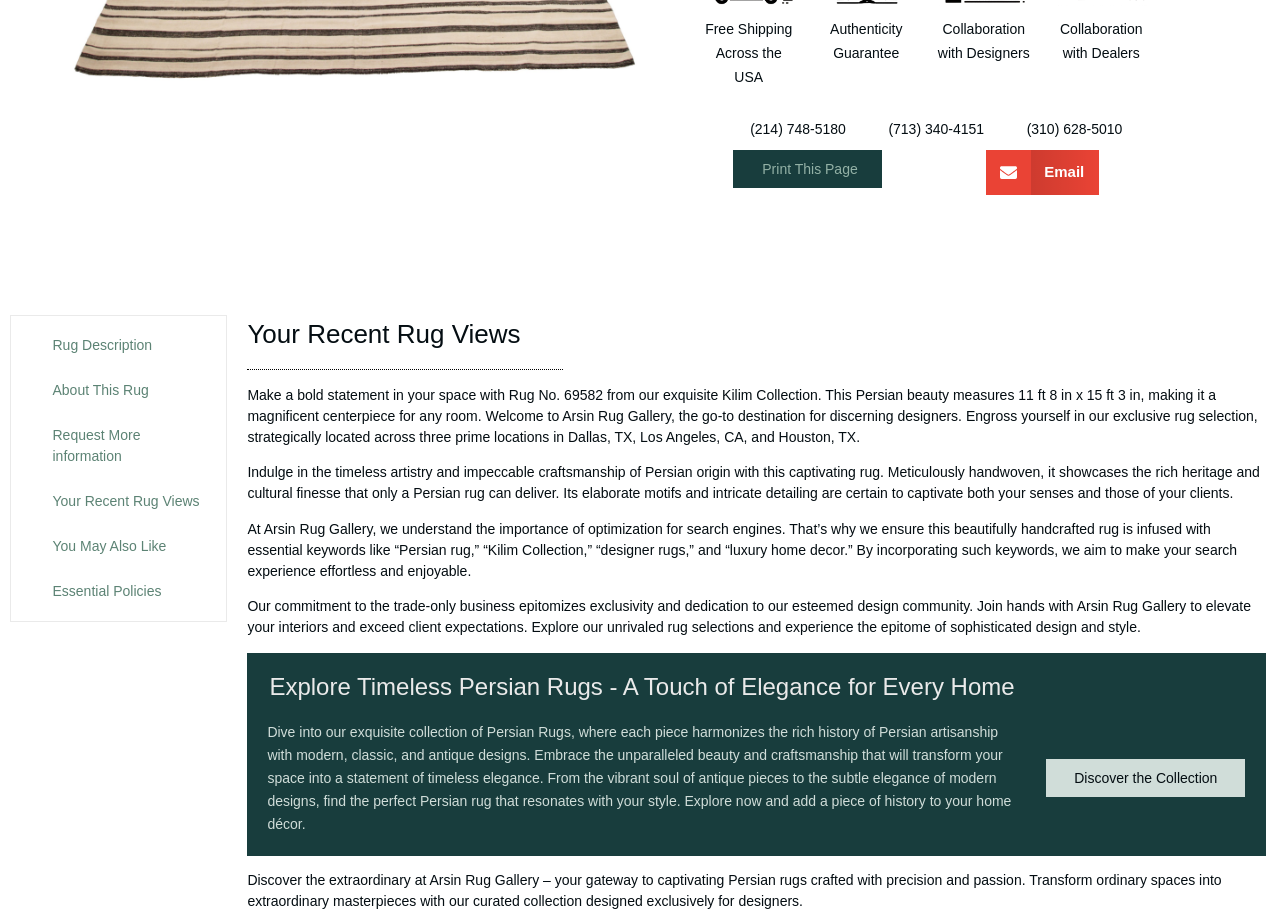Find the bounding box coordinates of the element I should click to carry out the following instruction: "View rug description".

[0.023, 0.365, 0.162, 0.388]